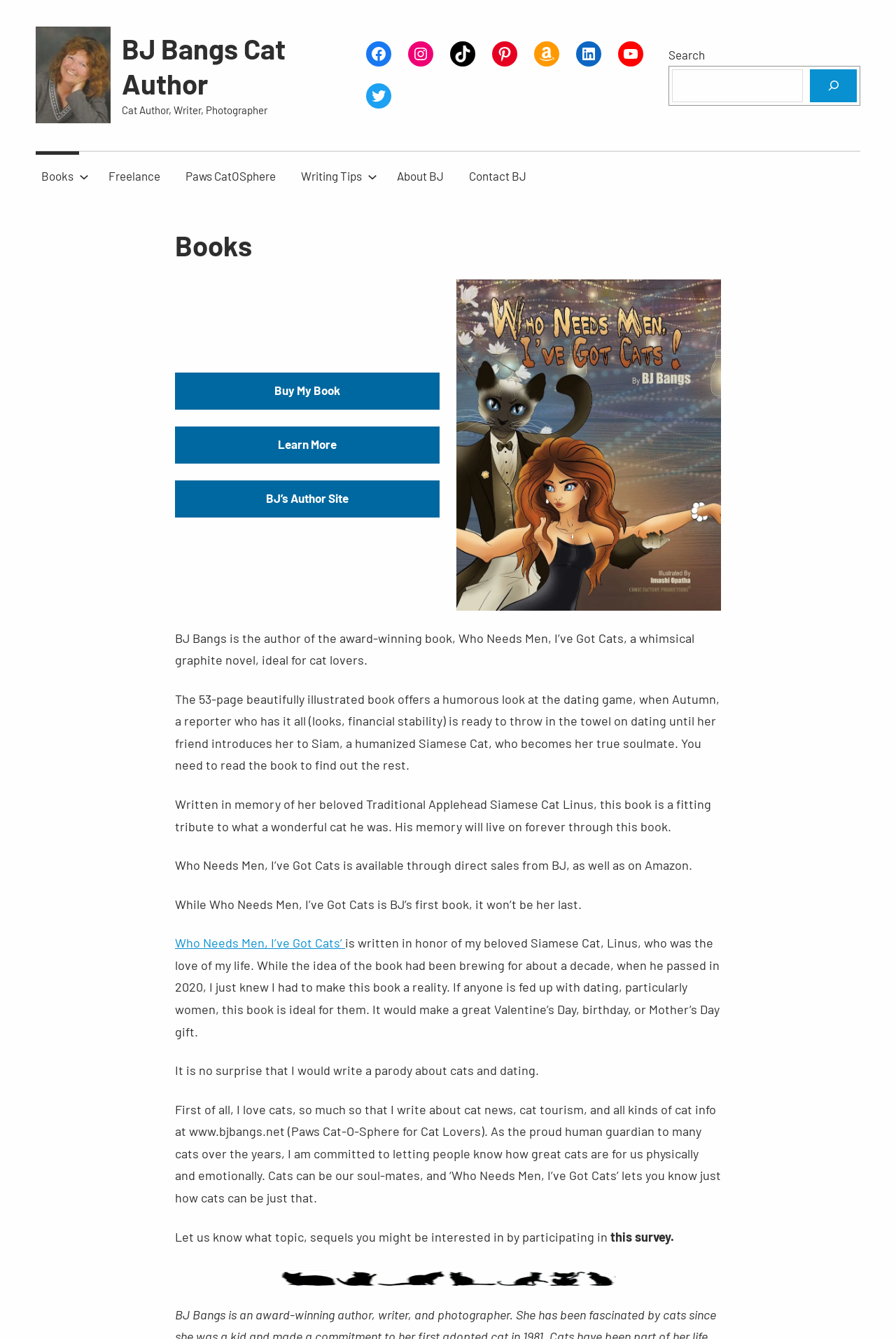What is the author's profession?
Refer to the image and give a detailed answer to the question.

I found the answer by looking at the StaticText element with the text 'Cat Author, Writer, Photographer' which is located below the heading 'BJ Bangs Cat Author'.